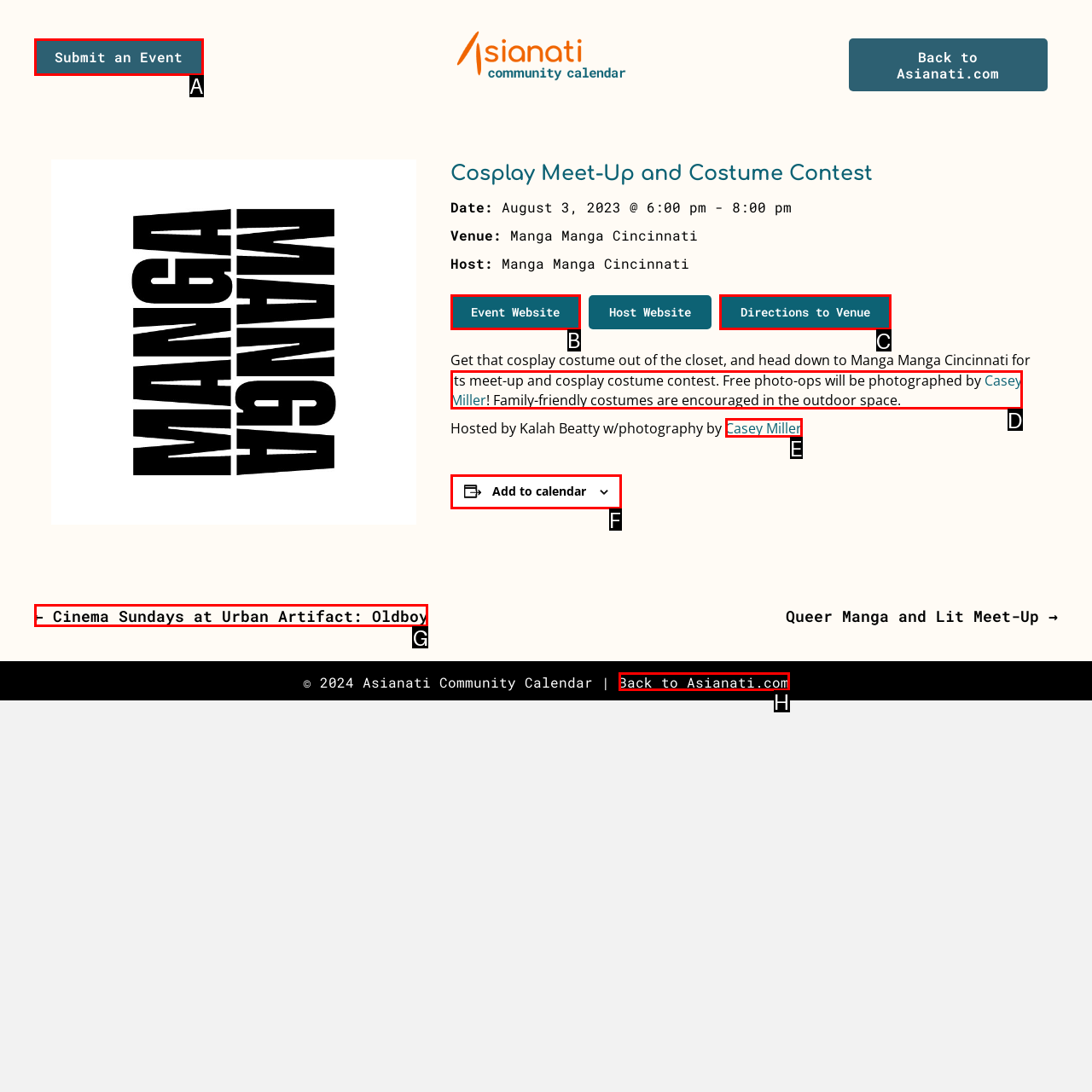Tell me which one HTML element I should click to complete the following task: Get directions to the venue Answer with the option's letter from the given choices directly.

C